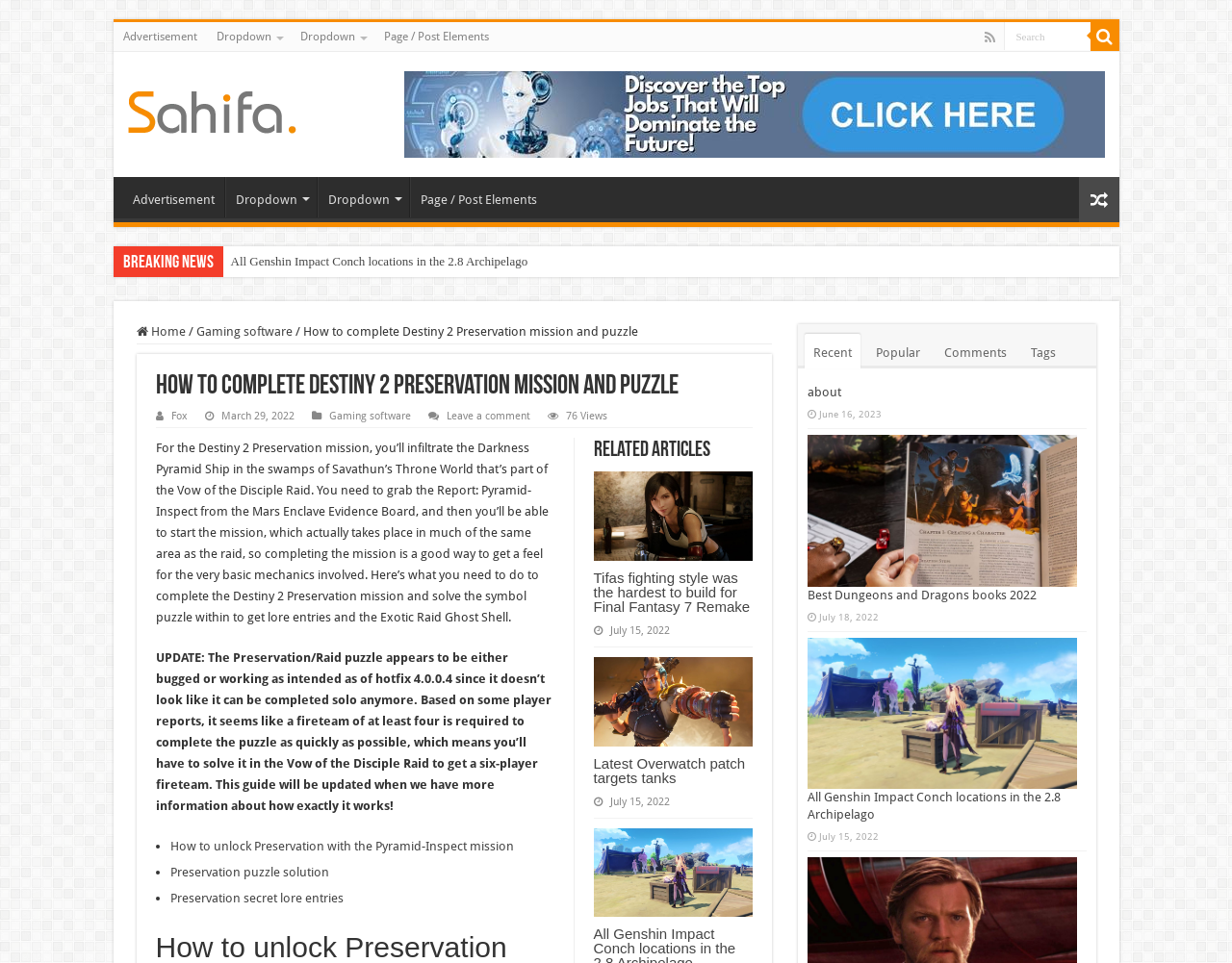How many related articles are there?
Answer the question in a detailed and comprehensive manner.

The question can be answered by looking at the section 'Related Articles' which contains three articles with headings 'Tifas fighting style was the hardest to build for Final Fantasy 7 Remake', 'Latest Overwatch patch targets tanks', and another one.